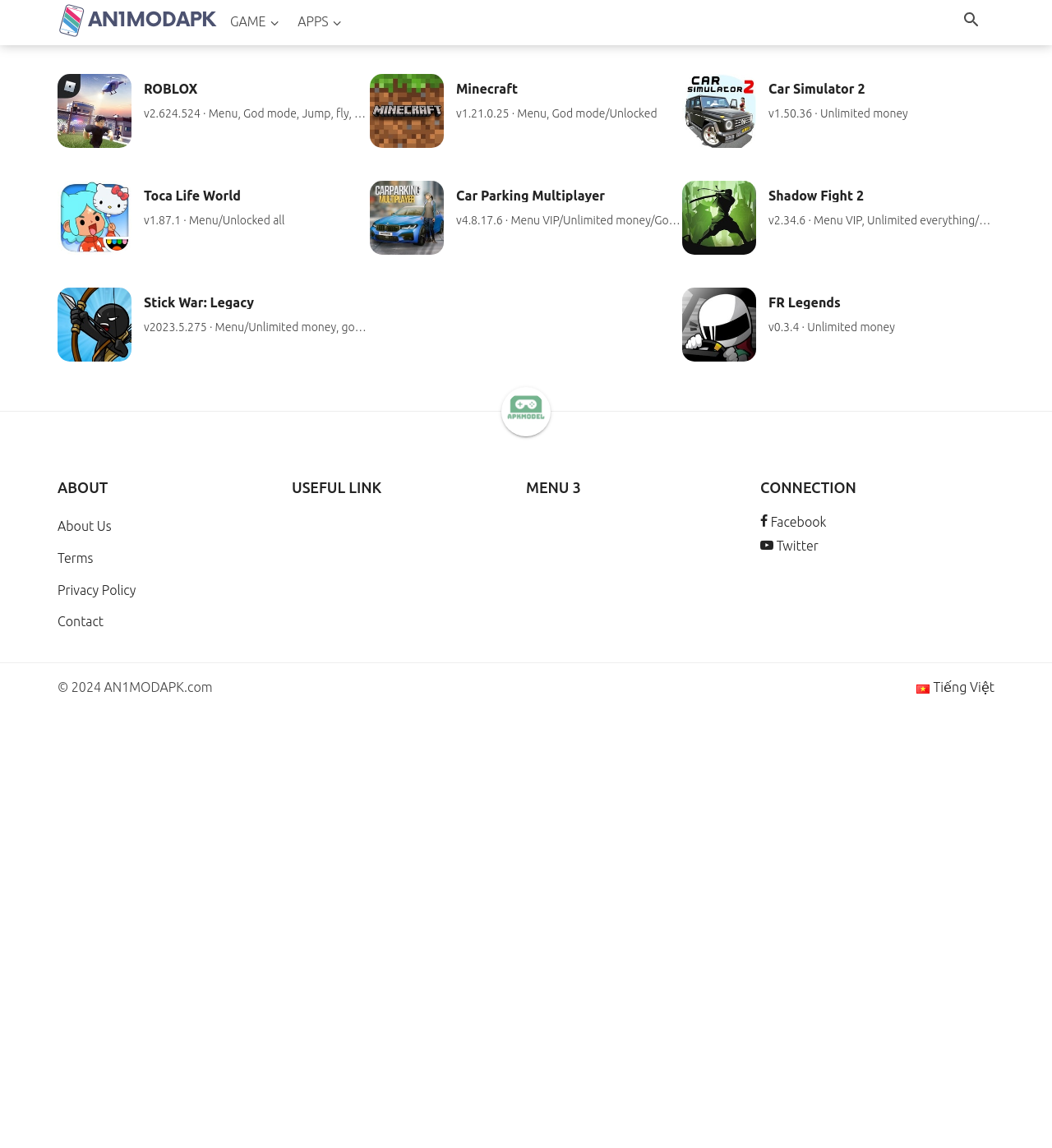Please give the bounding box coordinates of the area that should be clicked to fulfill the following instruction: "Check About Us page". The coordinates should be in the format of four float numbers from 0 to 1, i.e., [left, top, right, bottom].

[0.055, 0.452, 0.106, 0.465]